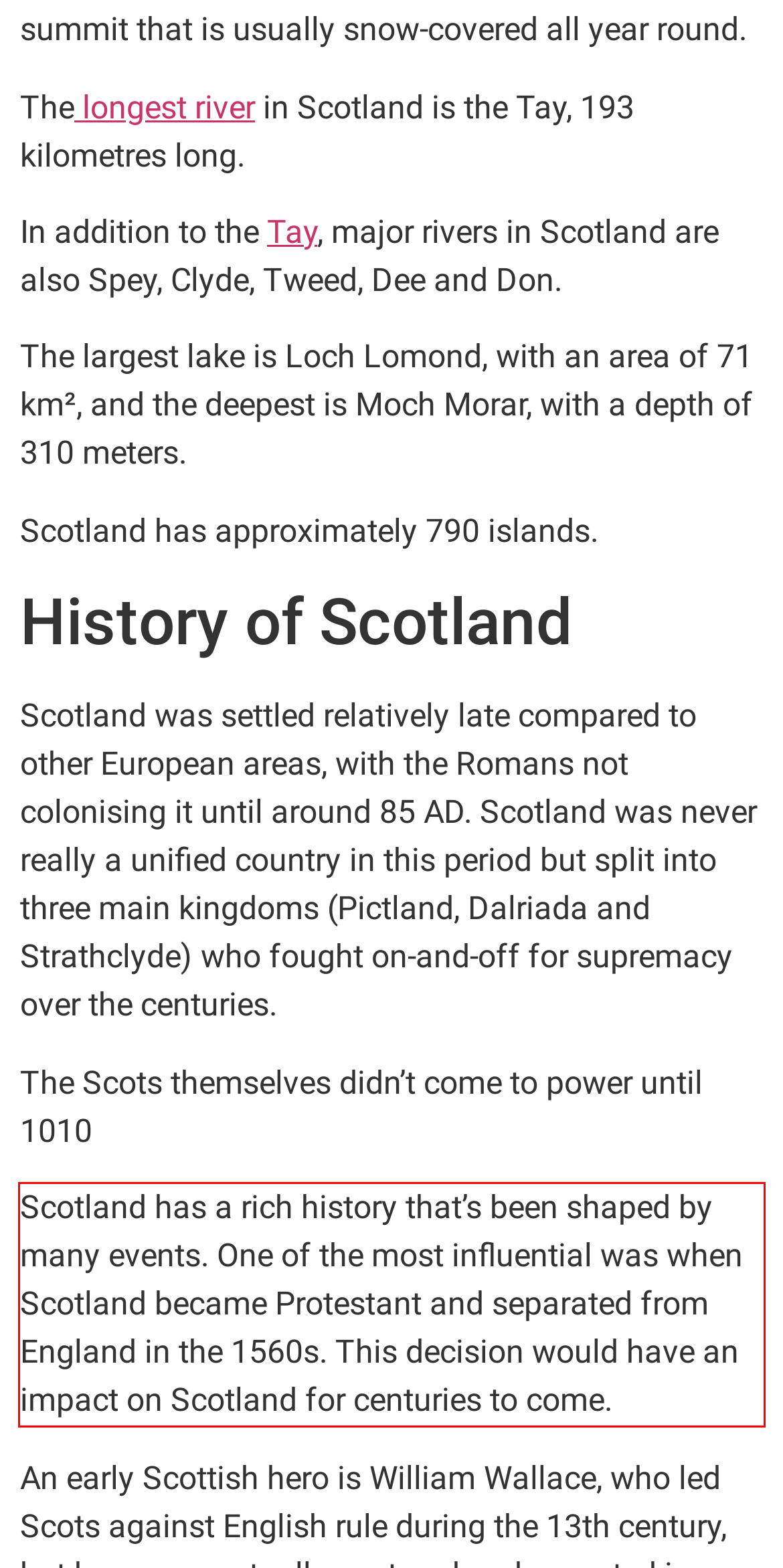Identify the text inside the red bounding box in the provided webpage screenshot and transcribe it.

Scotland has a rich history that’s been shaped by many events. One of the most influential was when Scotland became Protestant and separated from England in the 1560s. This decision would have an impact on Scotland for centuries to come.